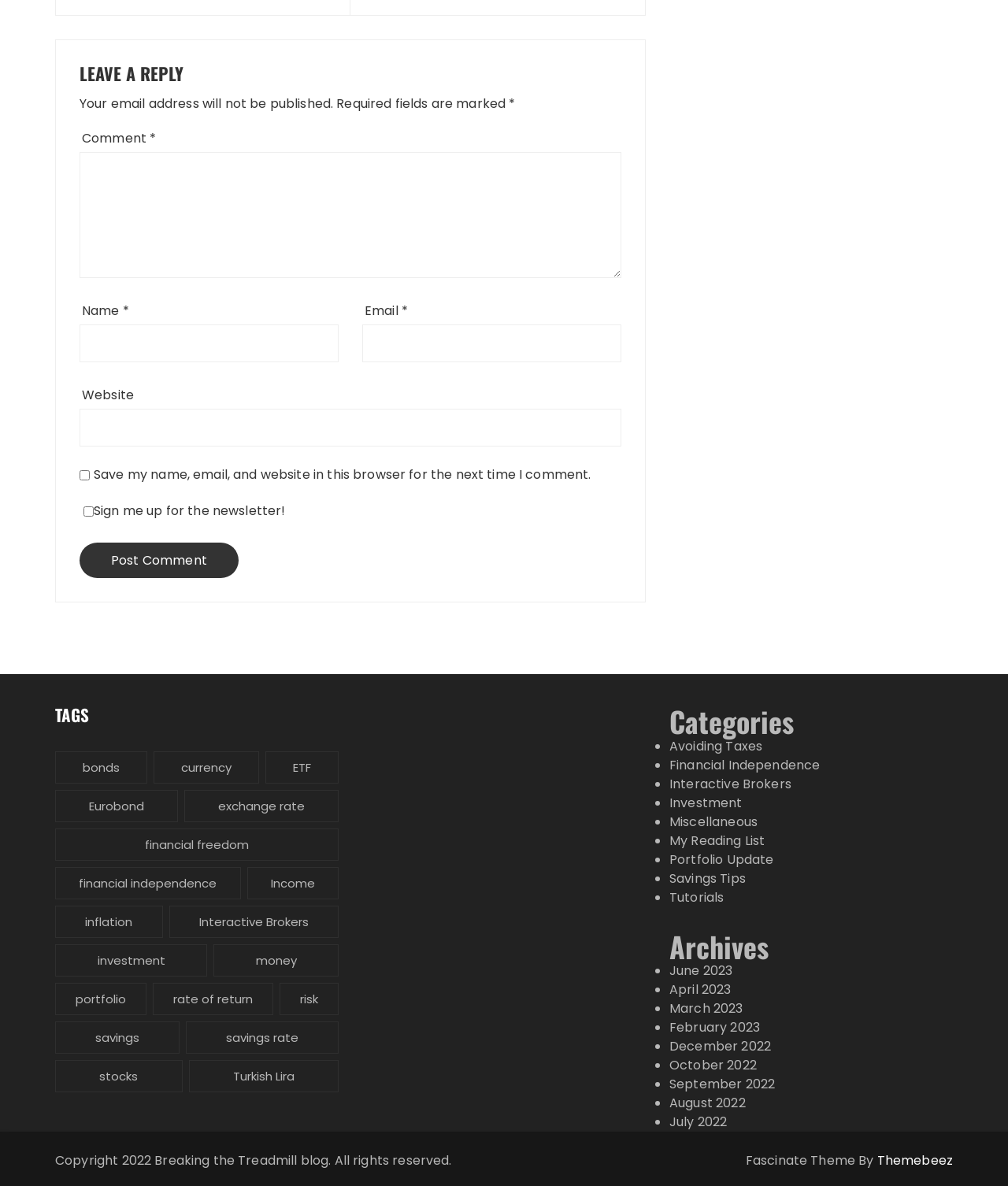What is the purpose of the checkbox 'Save my name, email, and website in this browser for the next time I comment'?
Please ensure your answer is as detailed and informative as possible.

The checkbox is located below the comment fields and is labeled 'Save my name, email, and website in this browser for the next time I comment'. This suggests that checking this box will save the user's information for future comments.